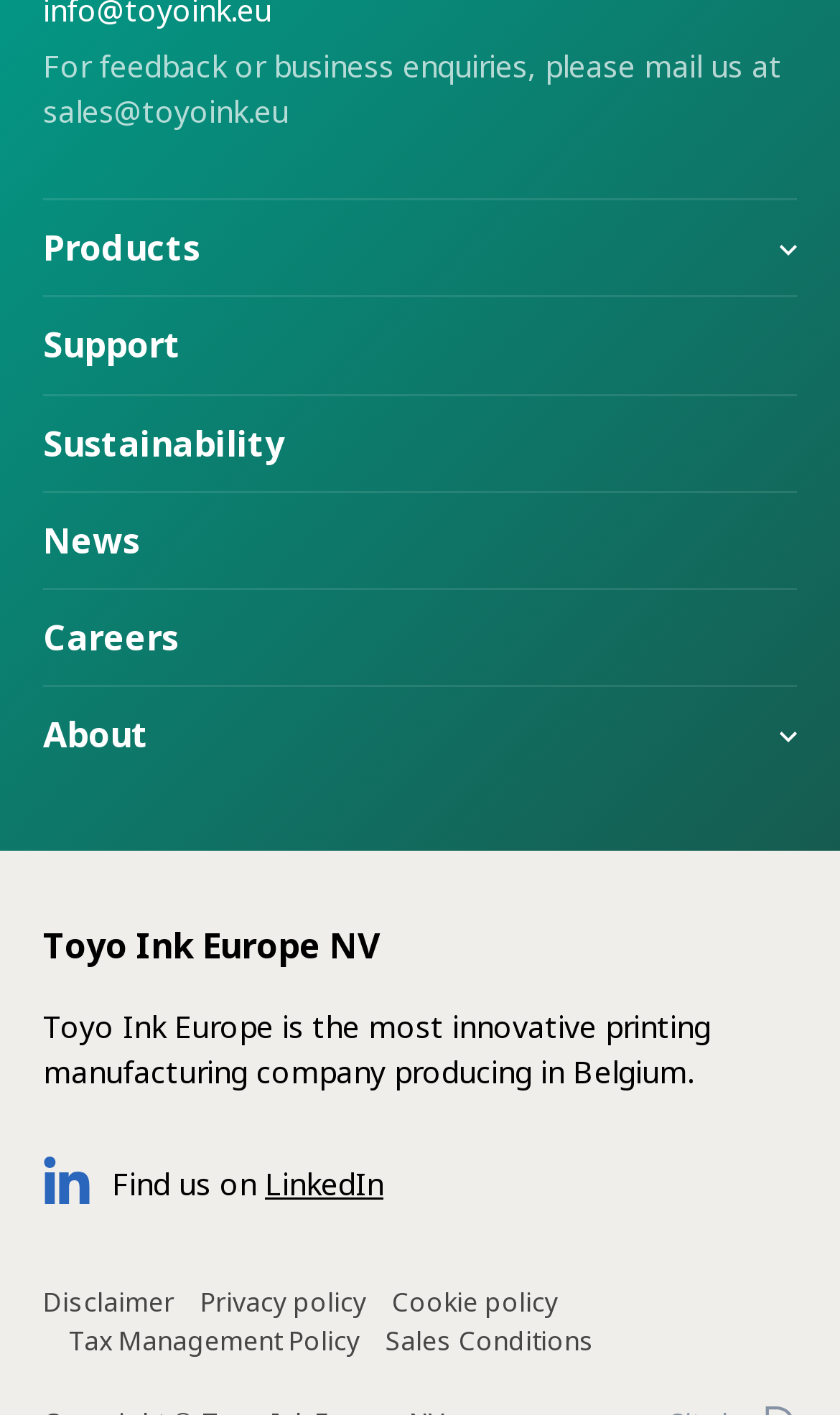Identify the bounding box coordinates of the clickable region necessary to fulfill the following instruction: "Click on the LinkedIn link". The bounding box coordinates should be four float numbers between 0 and 1, i.e., [left, top, right, bottom].

[0.051, 0.821, 0.456, 0.854]